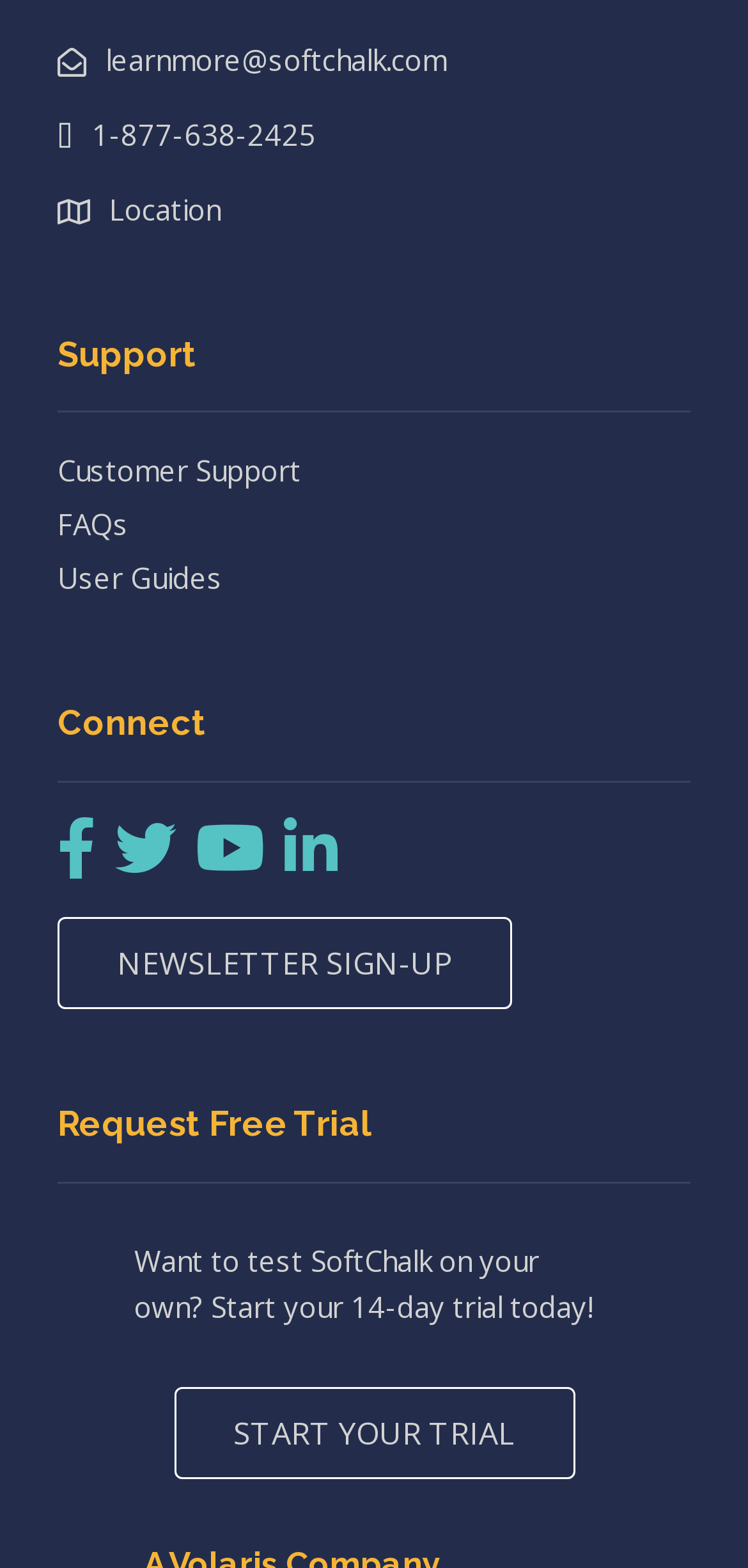Locate the bounding box coordinates of the segment that needs to be clicked to meet this instruction: "sign up for the newsletter".

[0.077, 0.585, 0.685, 0.644]